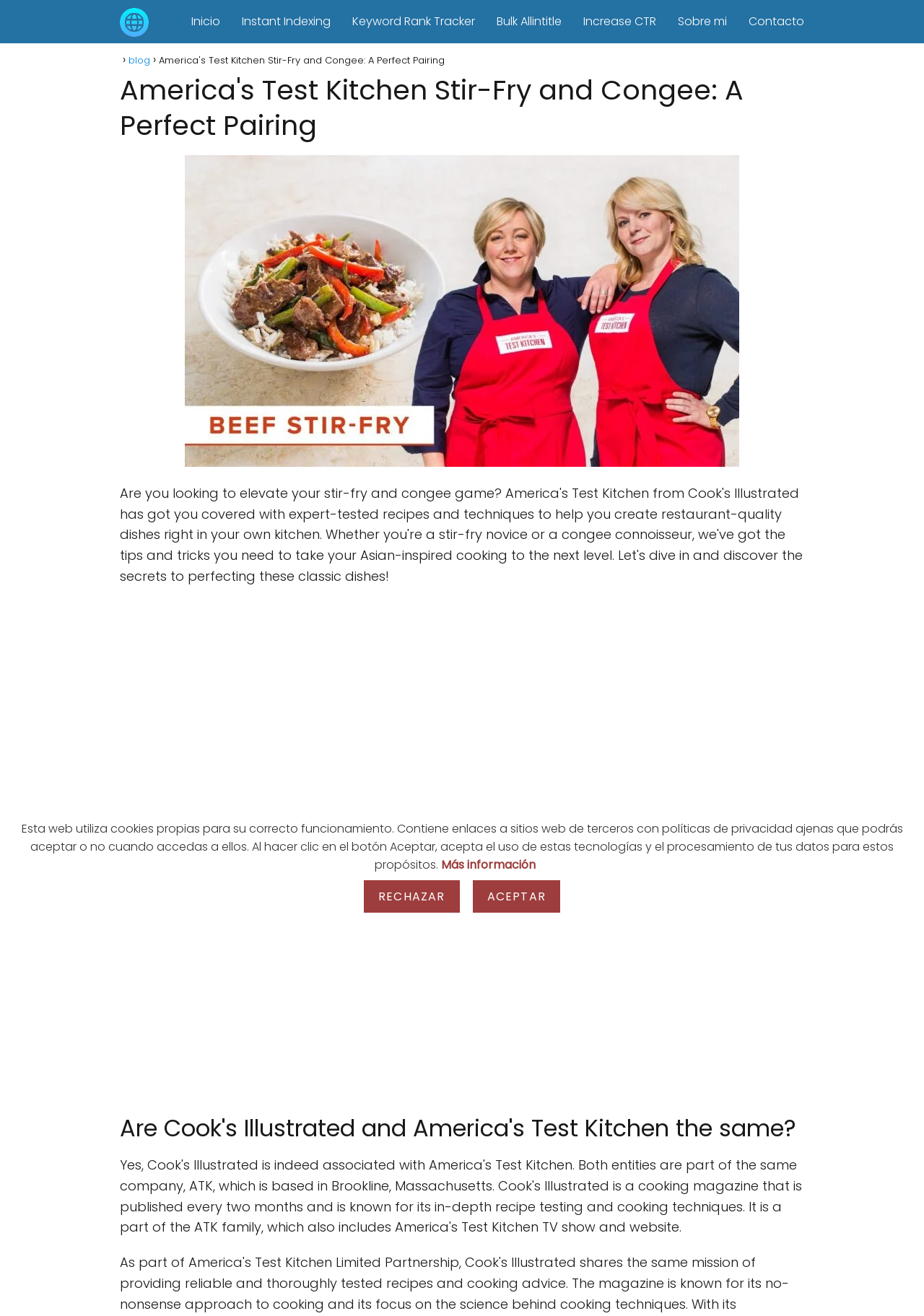Find the bounding box coordinates for the HTML element described in this sentence: "Inicio". Provide the coordinates as four float numbers between 0 and 1, in the format [left, top, right, bottom].

[0.207, 0.01, 0.238, 0.022]